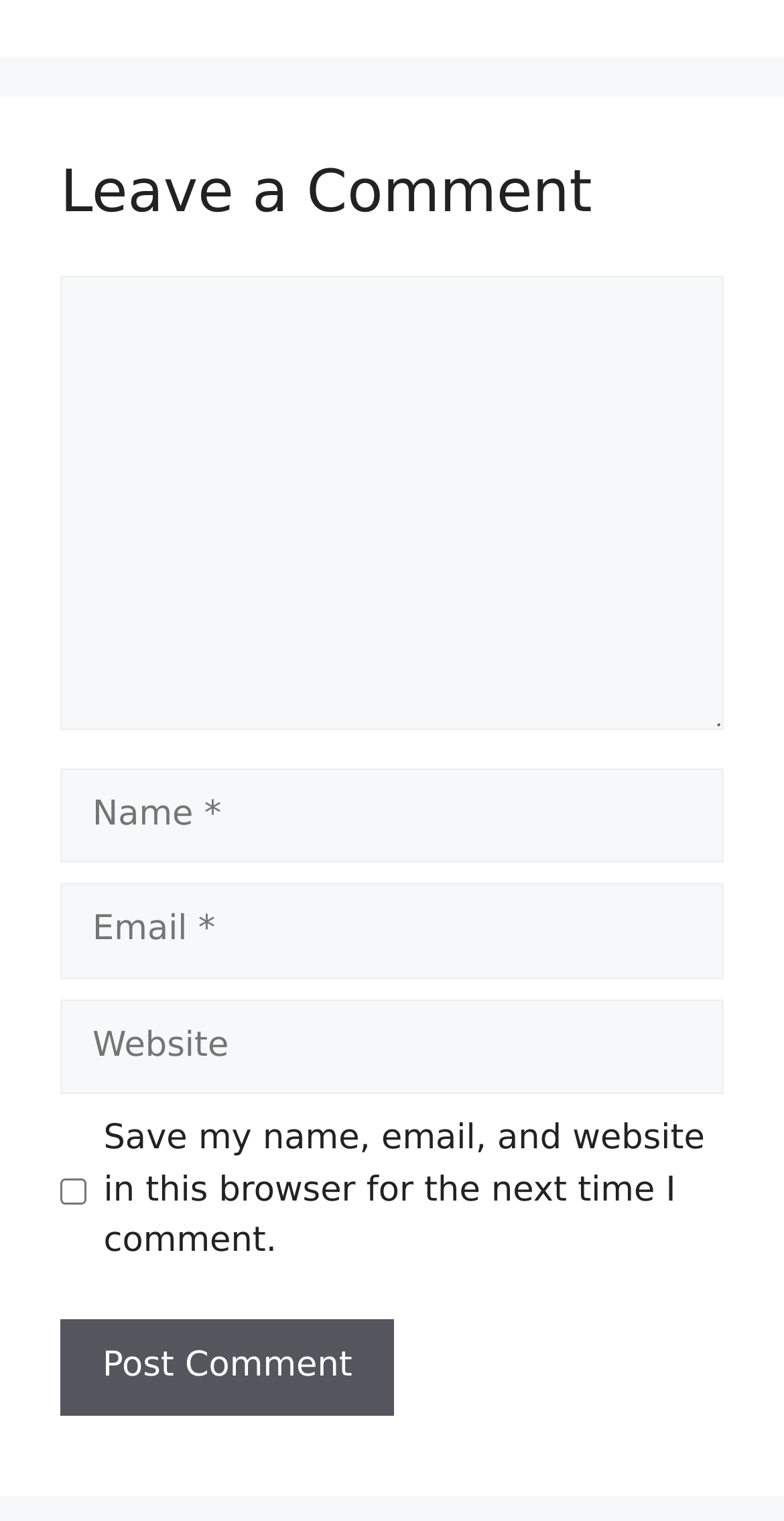Give a one-word or short phrase answer to the question: 
How many required fields are there?

Three